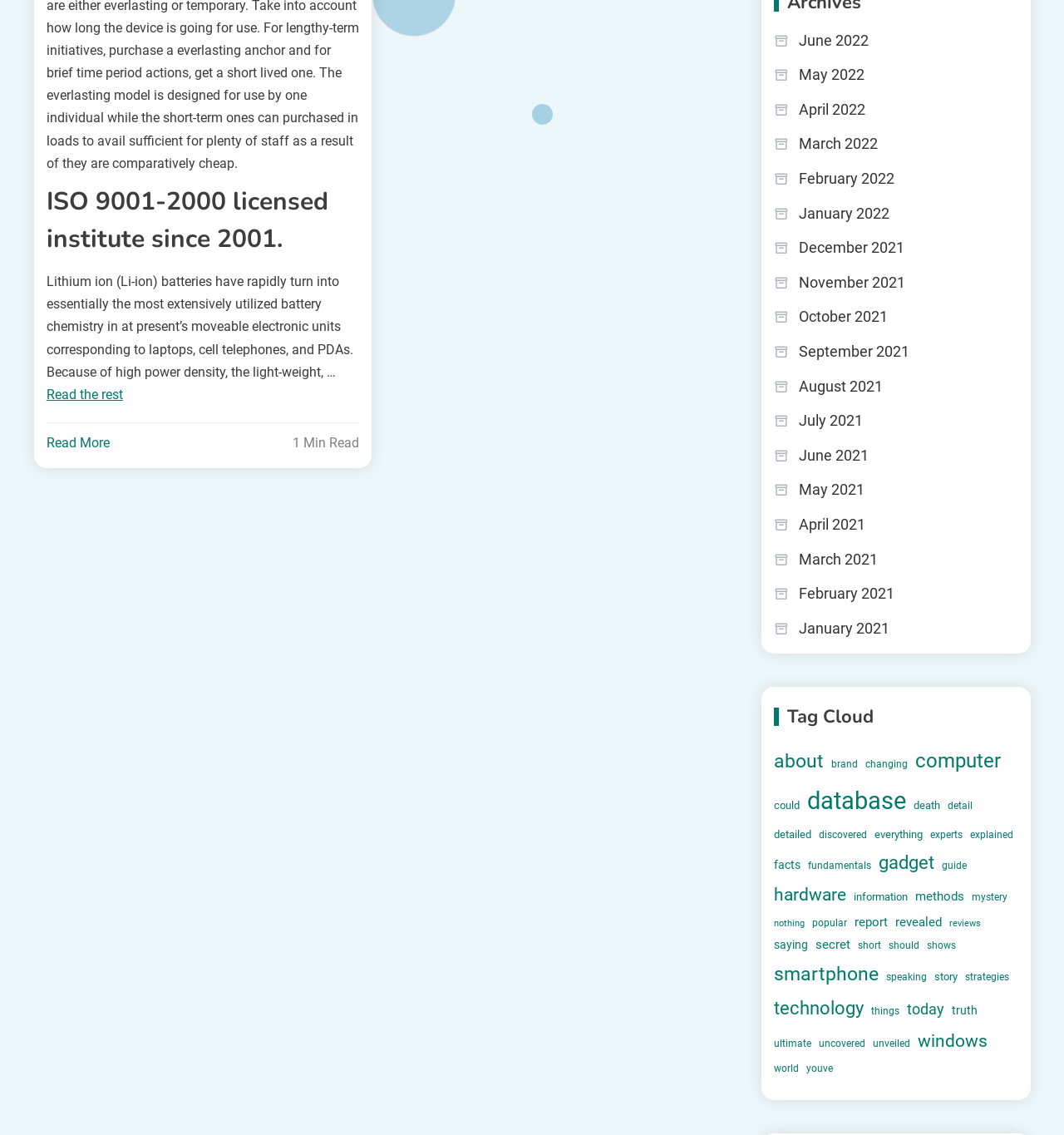Locate the bounding box coordinates of the segment that needs to be clicked to meet this instruction: "Read more about lithium ion batteries".

[0.044, 0.341, 0.115, 0.355]